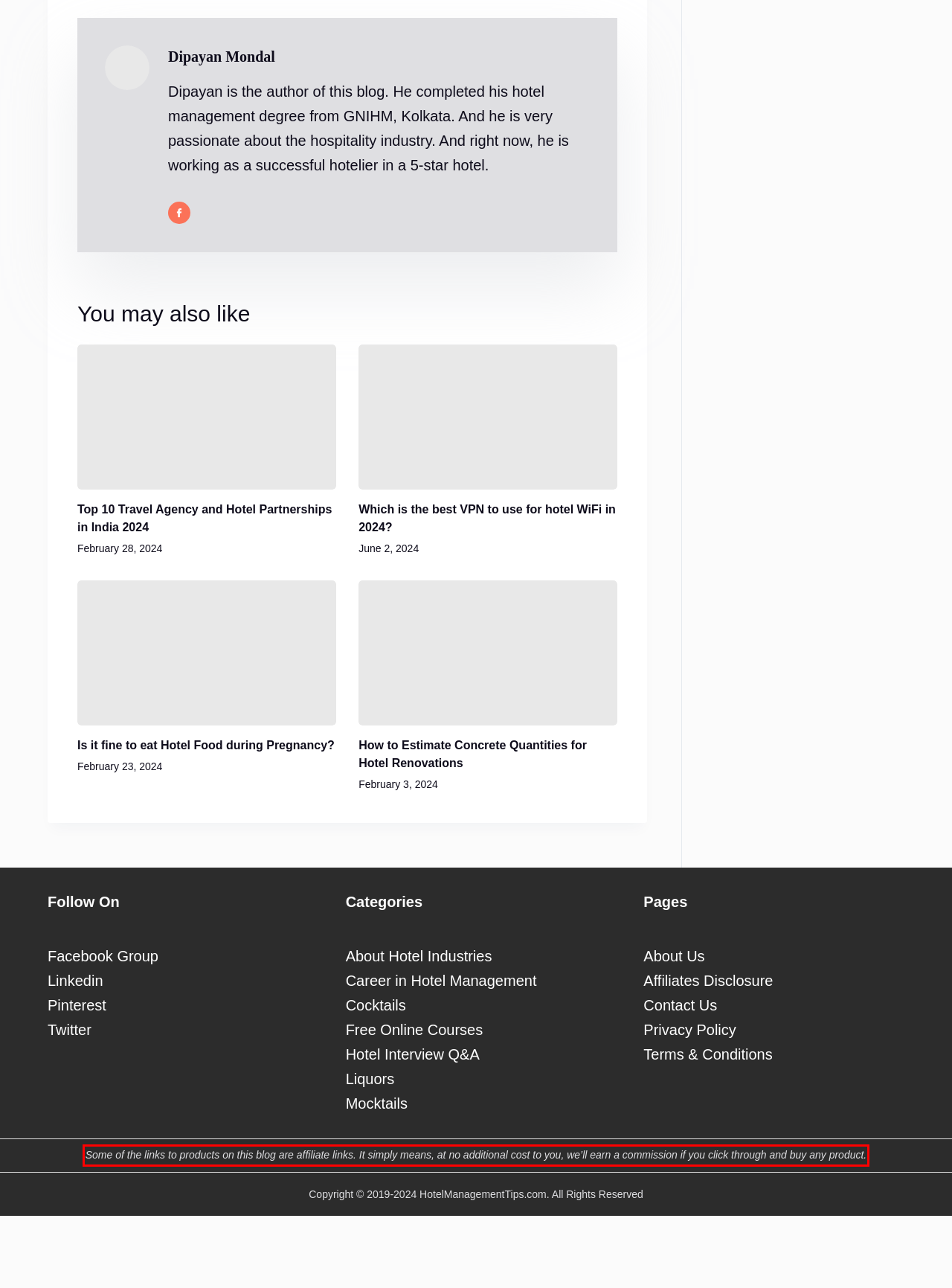Using the provided screenshot of a webpage, recognize and generate the text found within the red rectangle bounding box.

Some of the links to products on this blog are affiliate links. It simply means, at no additional cost to you, we’ll earn a commission if you click through and buy any product.